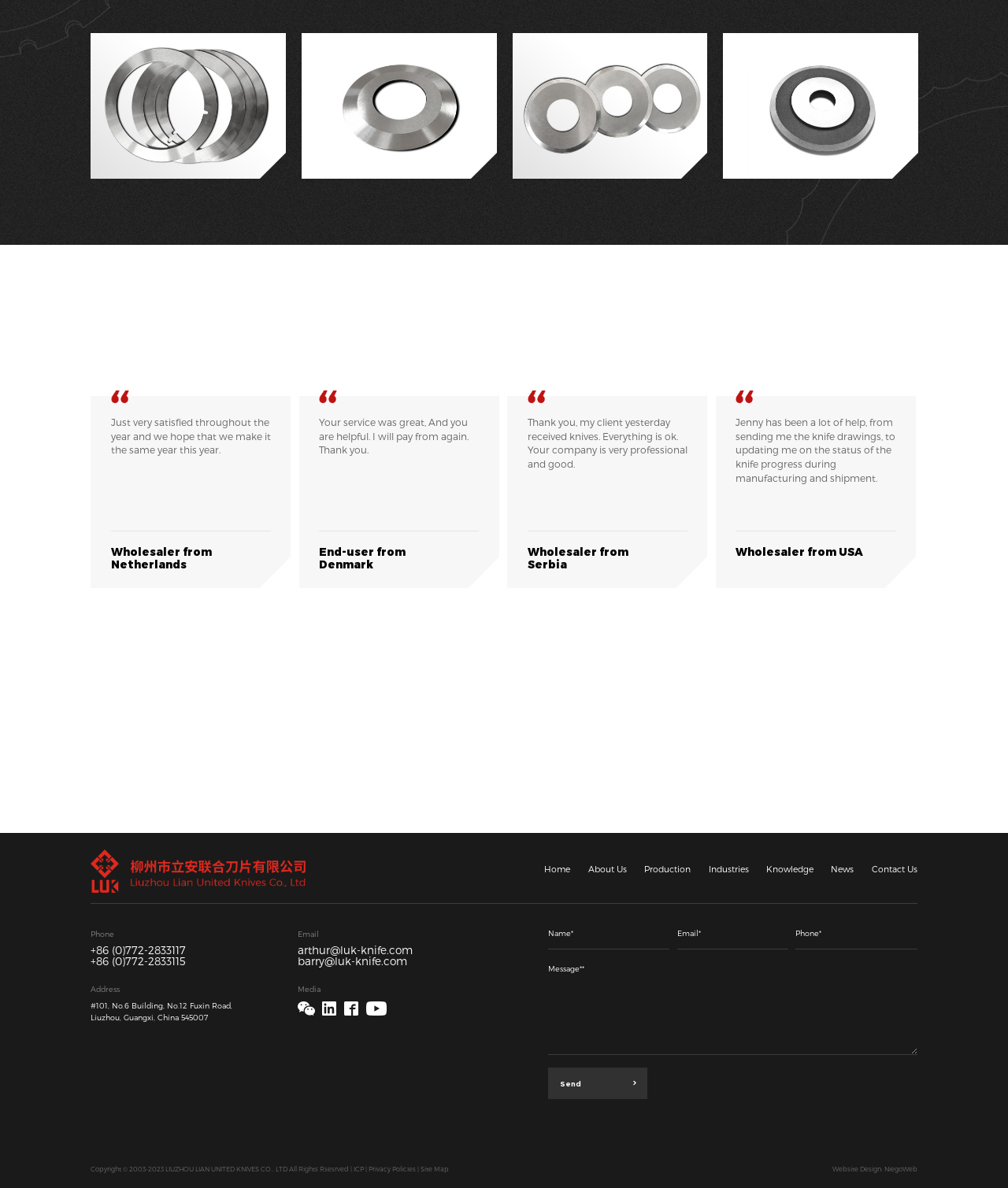Can you find the bounding box coordinates for the element that needs to be clicked to execute this instruction: "View the 'About Us' page"? The coordinates should be given as four float numbers between 0 and 1, i.e., [left, top, right, bottom].

[0.583, 0.726, 0.622, 0.735]